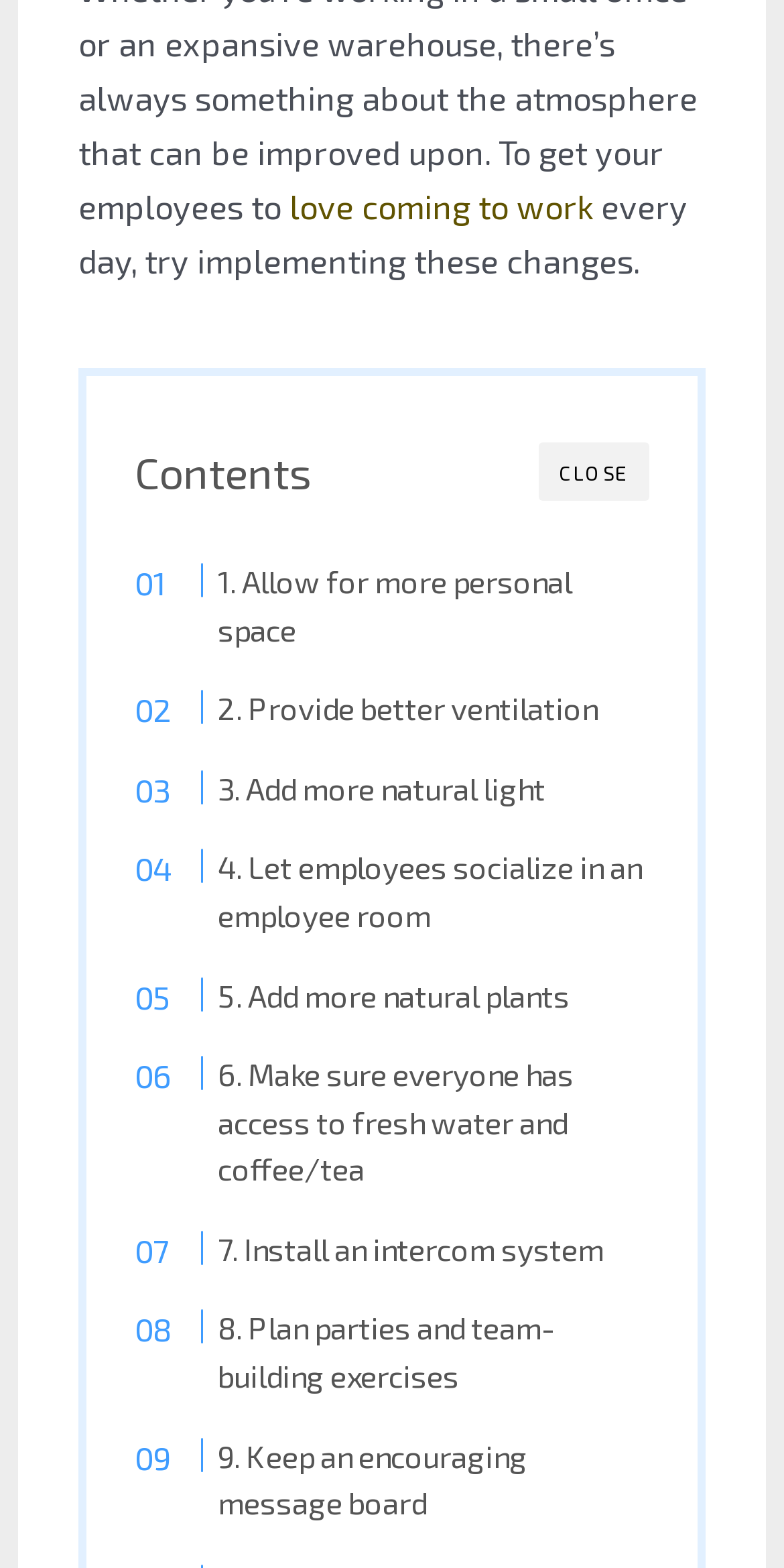From the webpage screenshot, predict the bounding box coordinates (top-left x, top-left y, bottom-right x, bottom-right y) for the UI element described here: 2. Provide better ventilation

[0.225, 0.438, 0.762, 0.468]